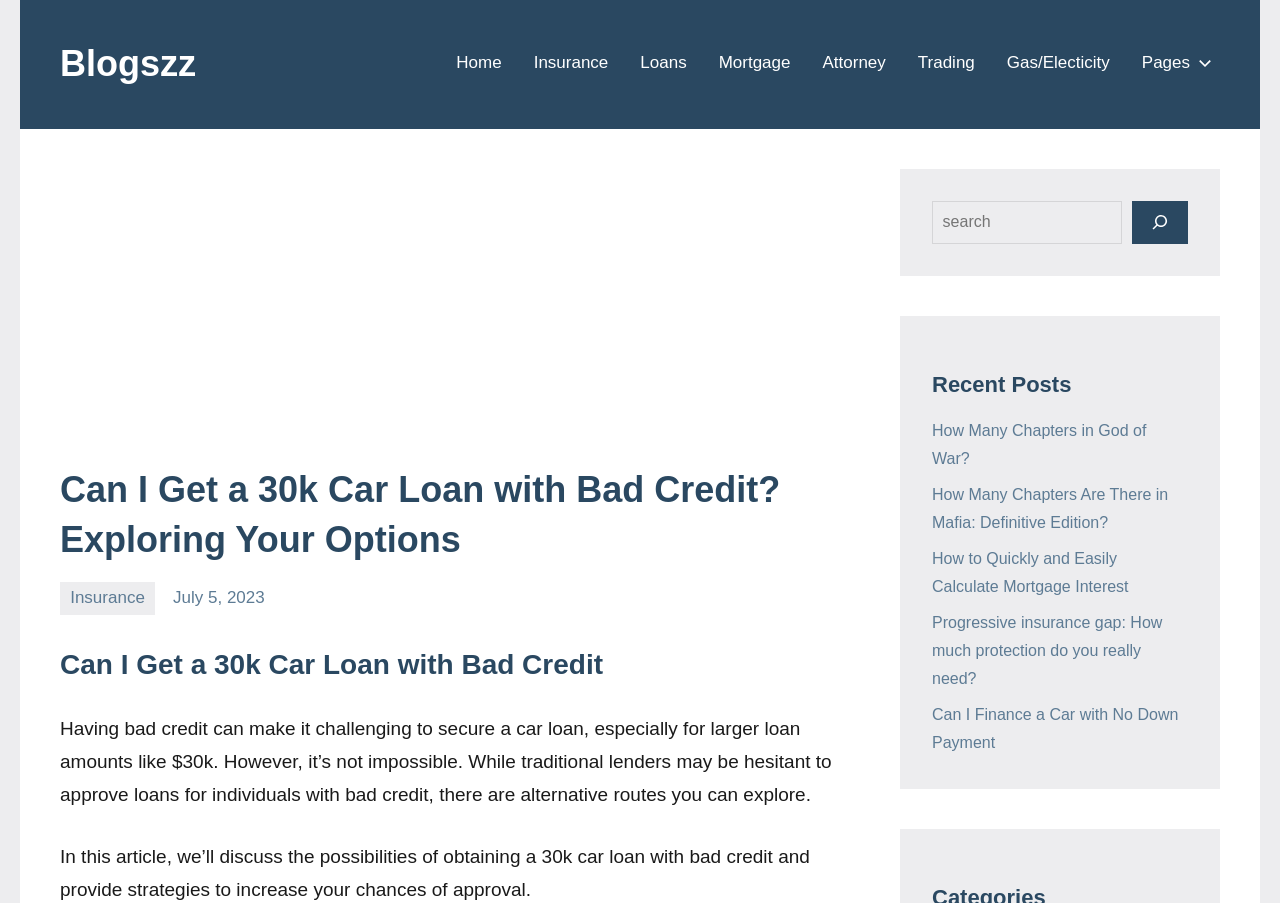Identify the bounding box for the UI element specified in this description: "Mortgage". The coordinates must be four float numbers between 0 and 1, formatted as [left, top, right, bottom].

[0.561, 0.05, 0.618, 0.093]